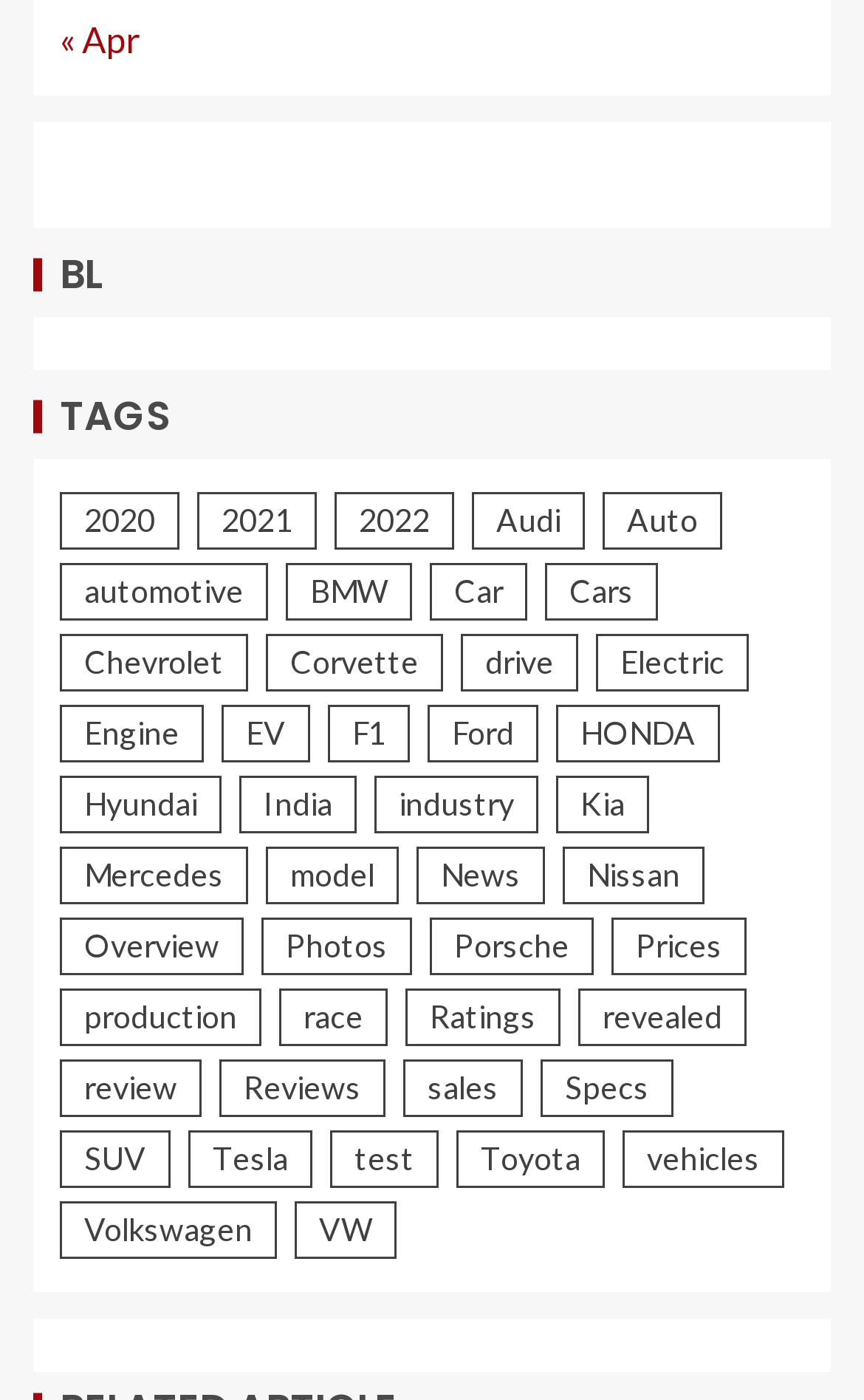Locate the bounding box coordinates of the clickable part needed for the task: "Go to previous month".

[0.069, 0.013, 0.162, 0.043]